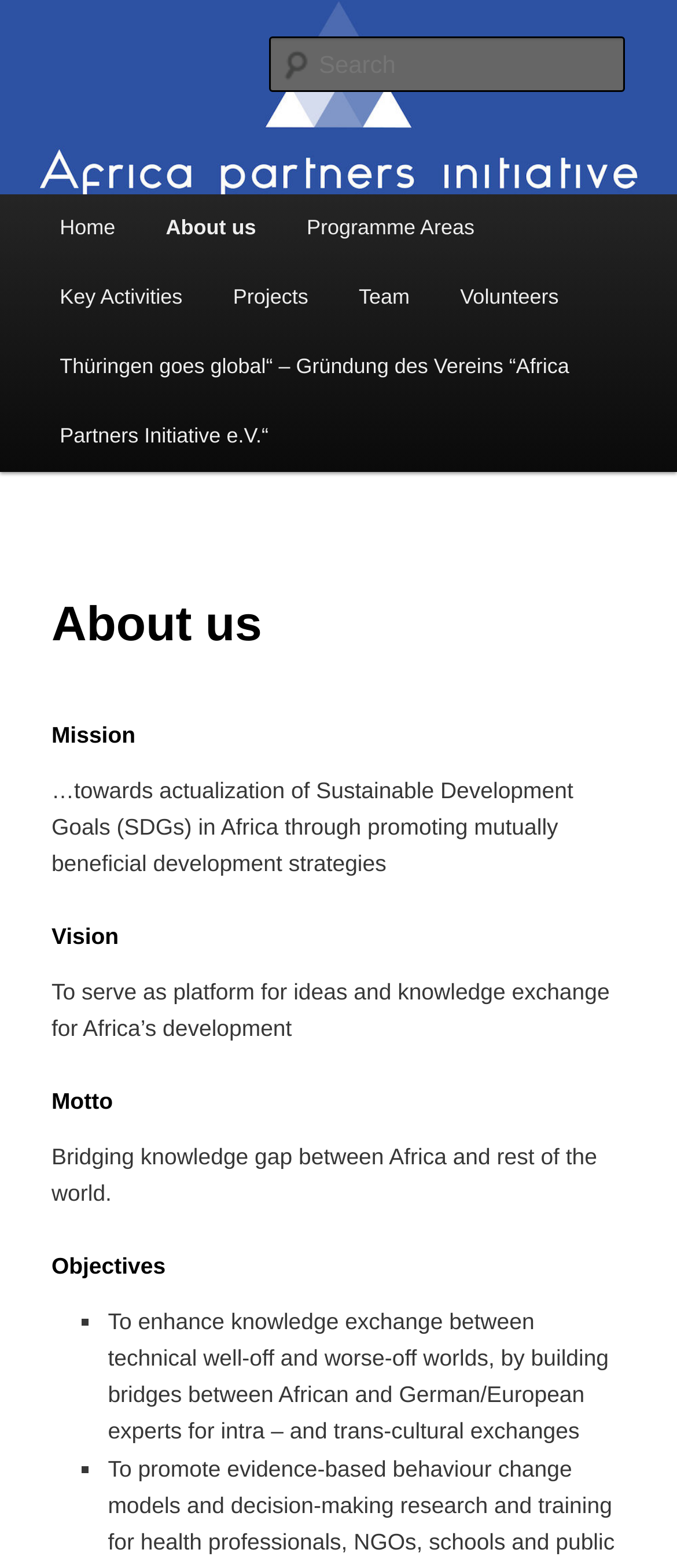What is the name of the organization?
Please use the image to provide an in-depth answer to the question.

The name of the organization can be found in the heading 'Africa partners initiative' which is located at the top of the webpage, with a bounding box of [0.076, 0.0, 0.396, 0.022].